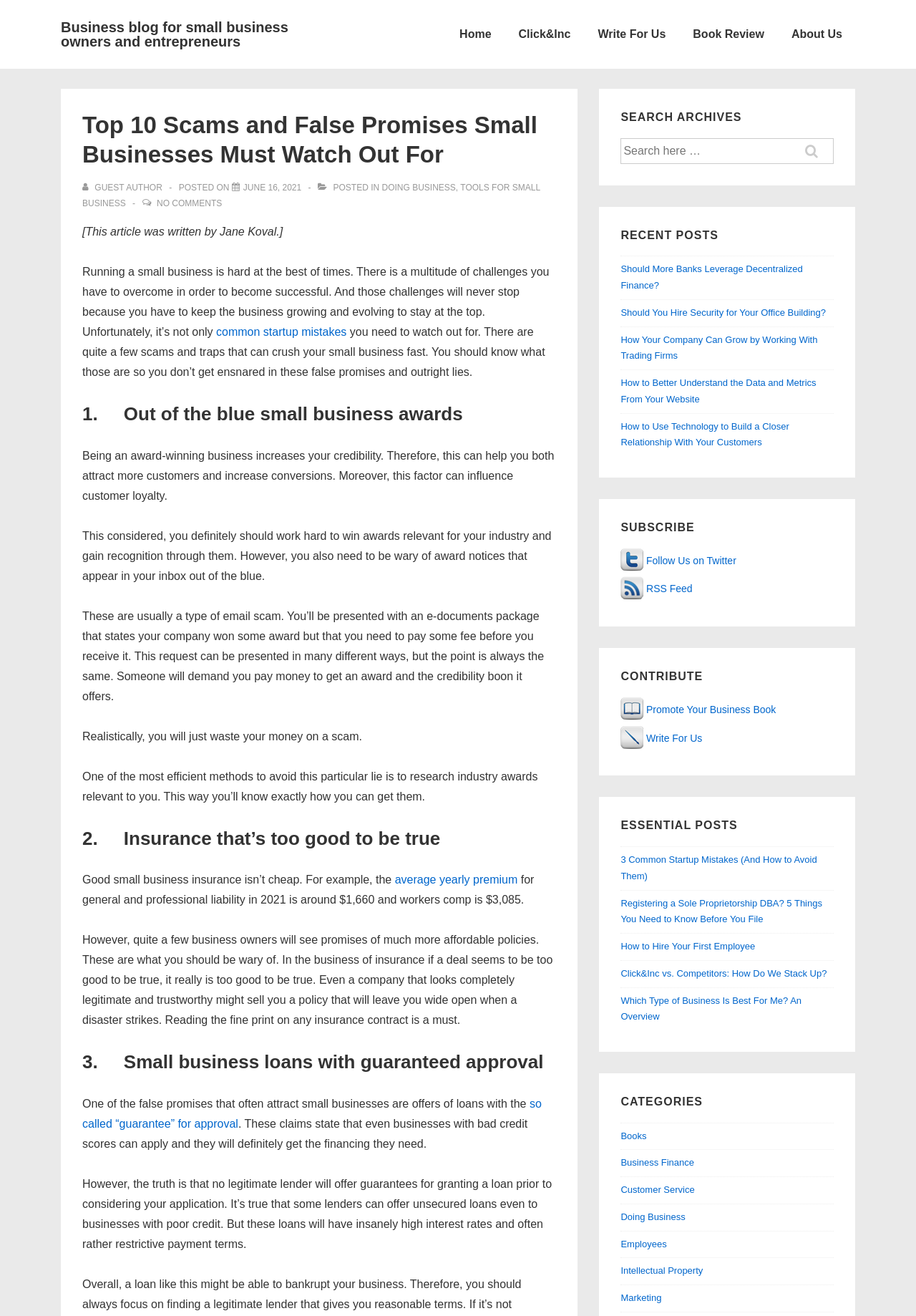Provide the bounding box coordinates of the HTML element this sentence describes: "common startup mistakes".

[0.236, 0.248, 0.378, 0.257]